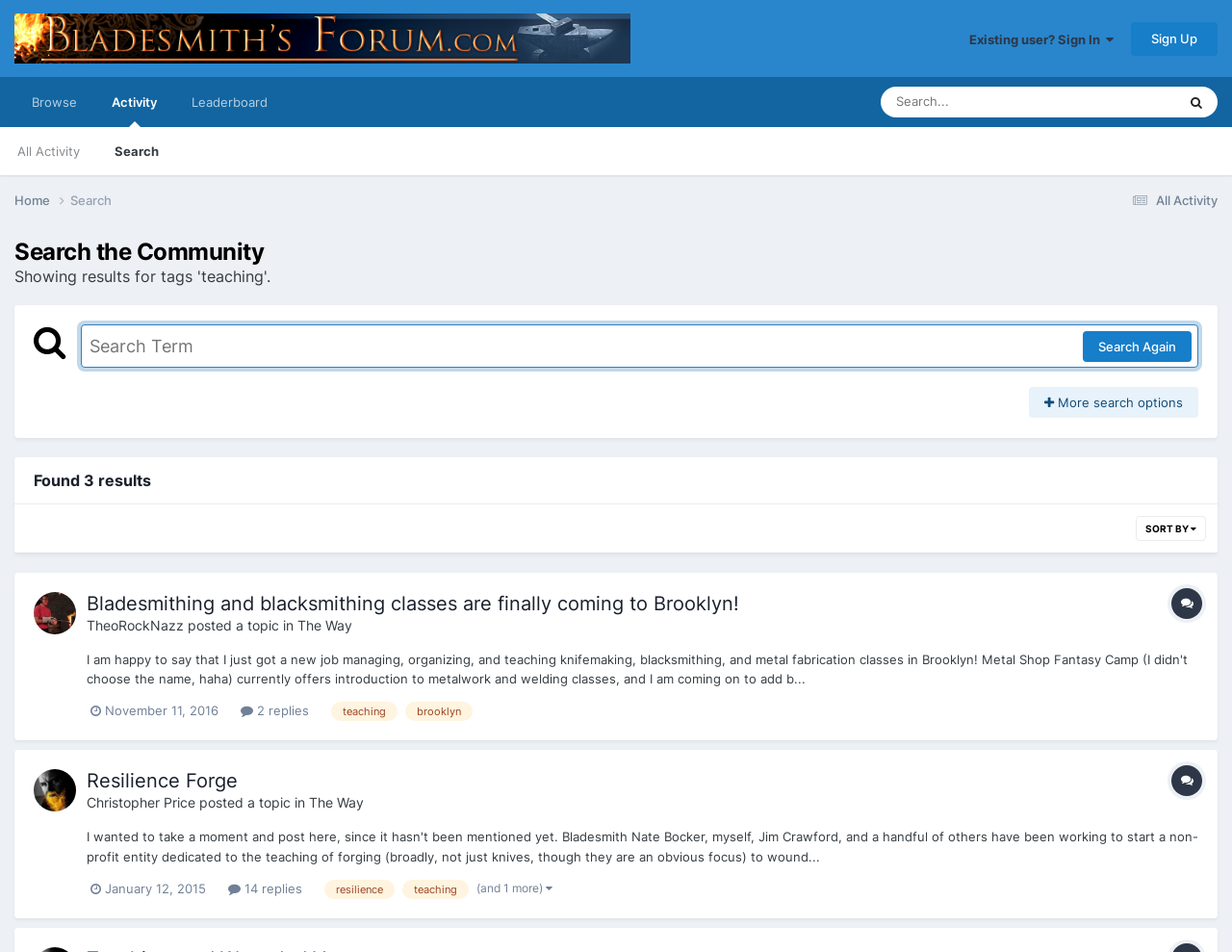Describe the webpage in detail, including text, images, and layout.

This webpage is a forum board displaying search results for the tag "teaching". At the top, there is a logo and a link to "Bladesmith's Forum Board" on the left, and a sign-in and sign-up option on the right. Below this, there are navigation links to "Browse", "Activity", "Leaderboard", and "Search".

In the middle of the page, there is a search box with a button to search the community. Above the search box, there is a heading "Search the Community". Below the search box, there is a button to search again and a link to more search options.

The main content of the page is a list of three search results, each displayed in a table format. Each result includes a topic title, the name of the user who posted it, the date and time it was posted, and the number of replies. The topic titles are links, and there are also links to the user names and the number of replies. The topics are related to teaching, with keywords such as "Bladesmithing and blacksmithing classes" and "Resilience Forge".

On the right side of each topic, there are tags related to the topic, such as "teaching", "brooklyn", and "resilience". At the bottom of each topic, there is a line separating it from the next topic.